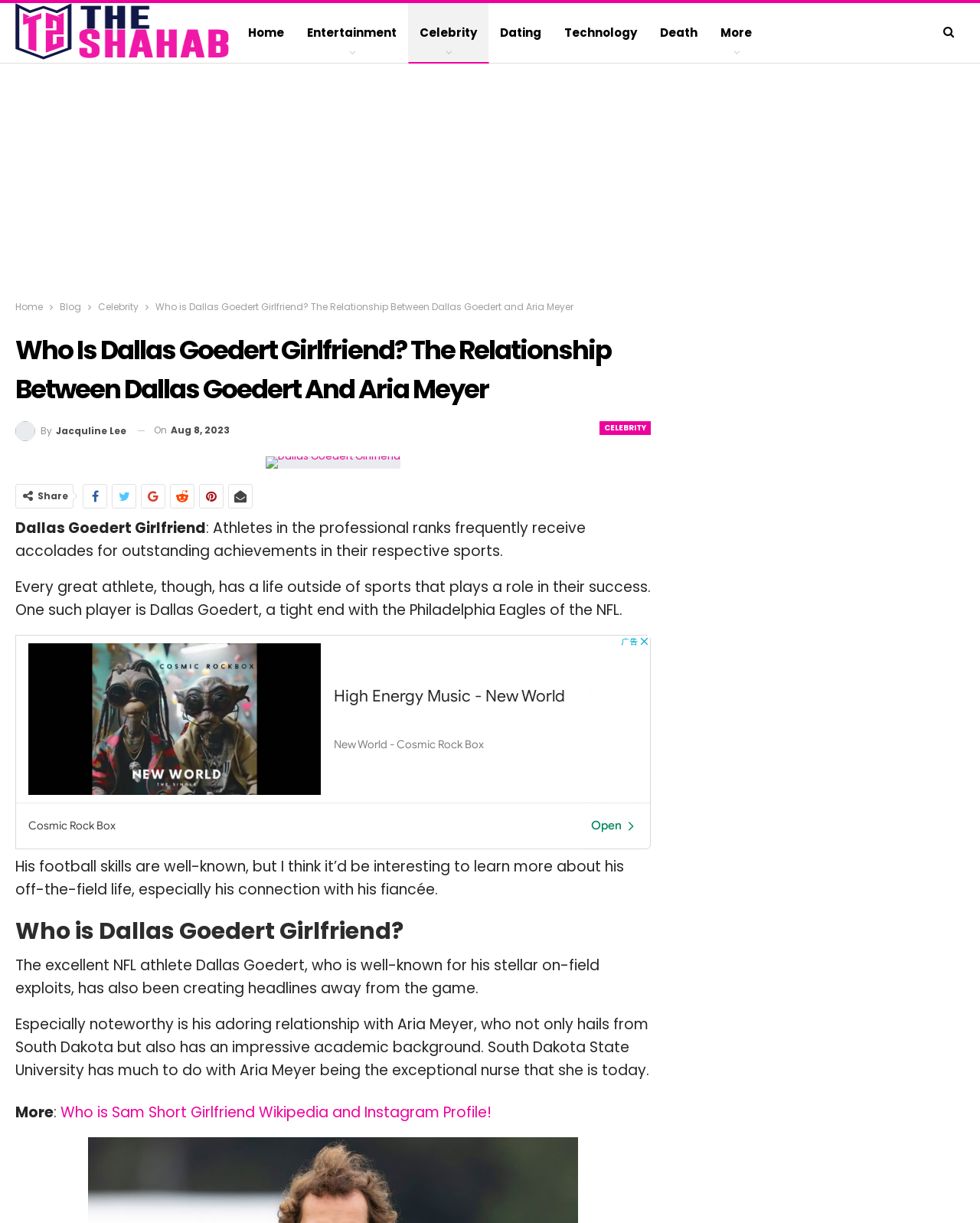Please identify the bounding box coordinates of the element on the webpage that should be clicked to follow this instruction: "Read the article about Dallas Goedert's girlfriend". The bounding box coordinates should be given as four float numbers between 0 and 1, formatted as [left, top, right, bottom].

[0.159, 0.245, 0.585, 0.256]